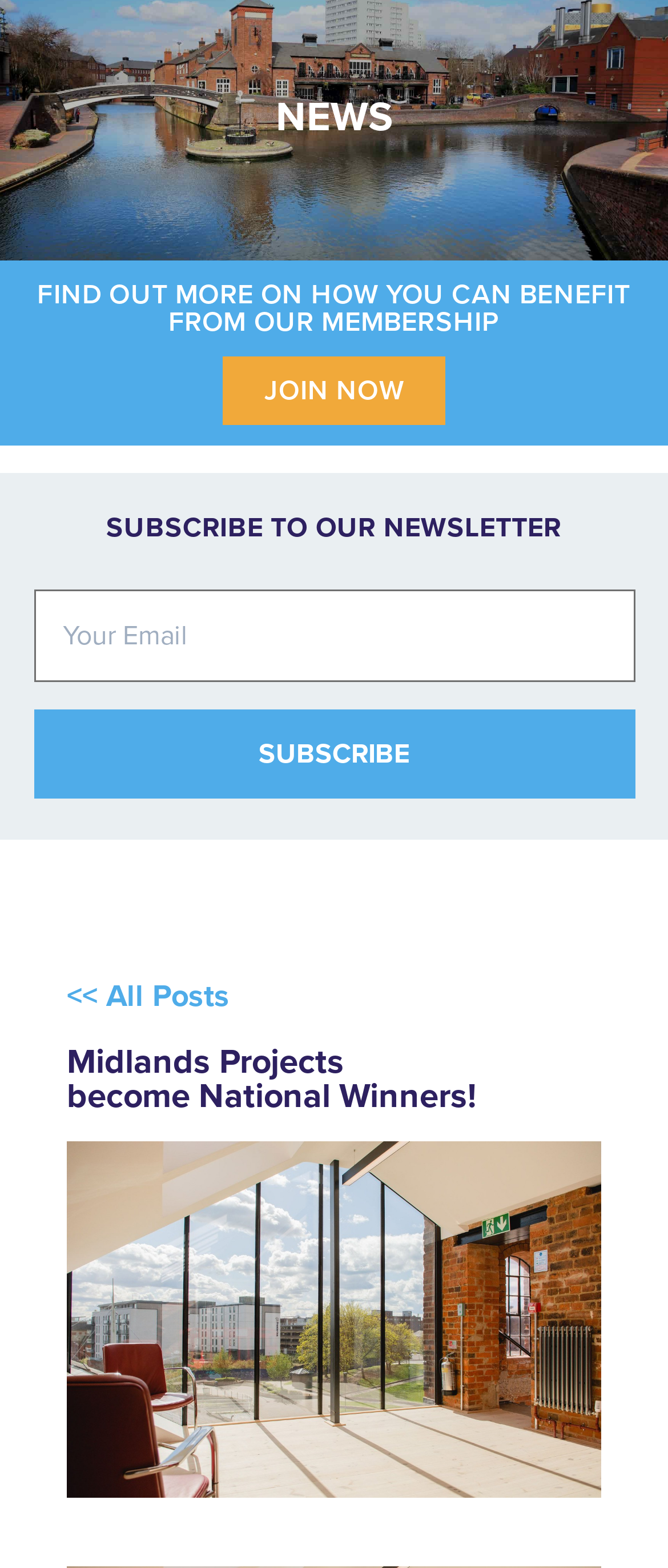Please find the bounding box for the UI element described by: "About".

[0.0, 0.585, 1.0, 0.64]